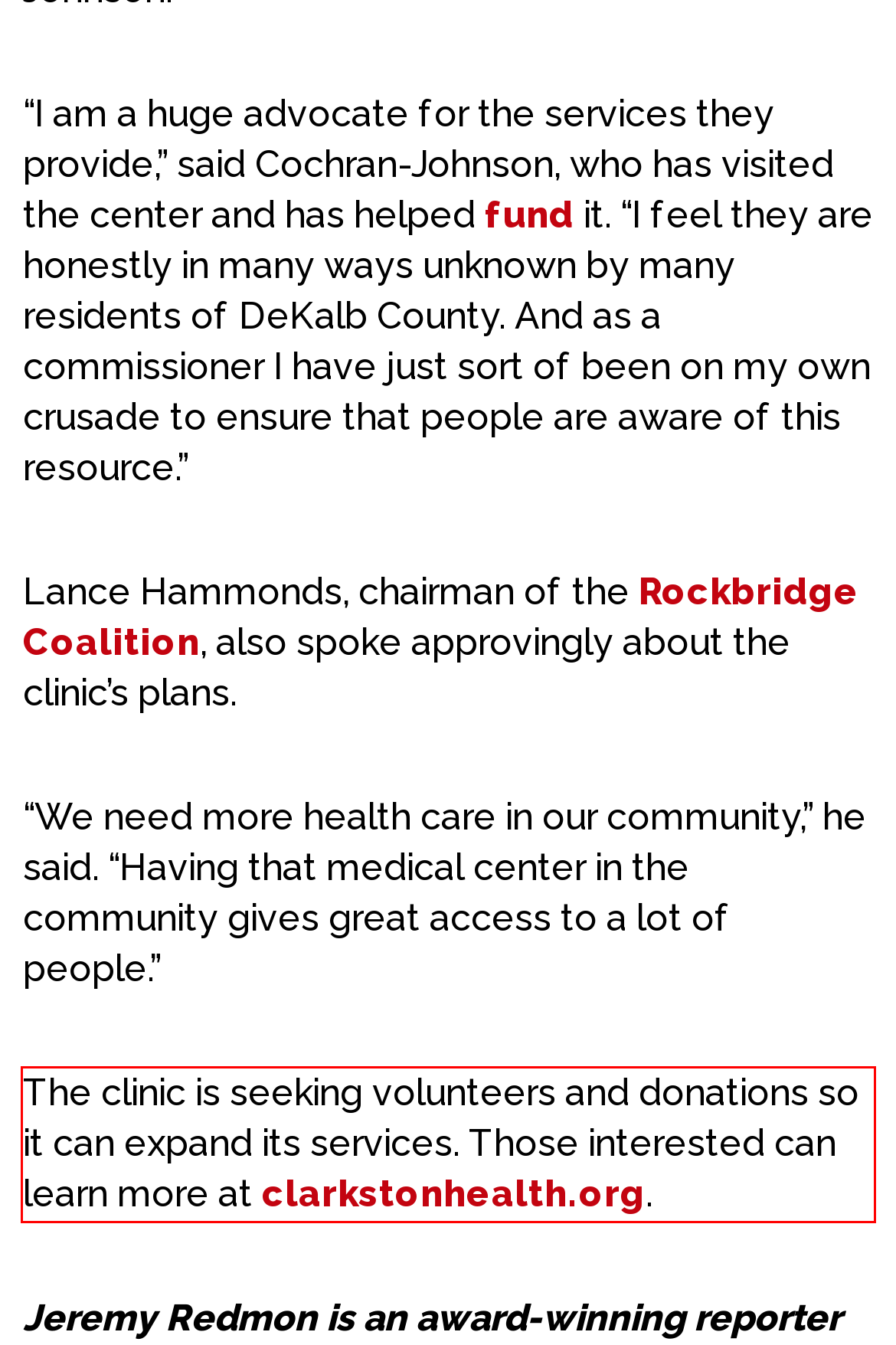Examine the webpage screenshot, find the red bounding box, and extract the text content within this marked area.

The clinic is seeking volunteers and donations so it can expand its services. Those interested can learn more at clarkstonhealth.org.